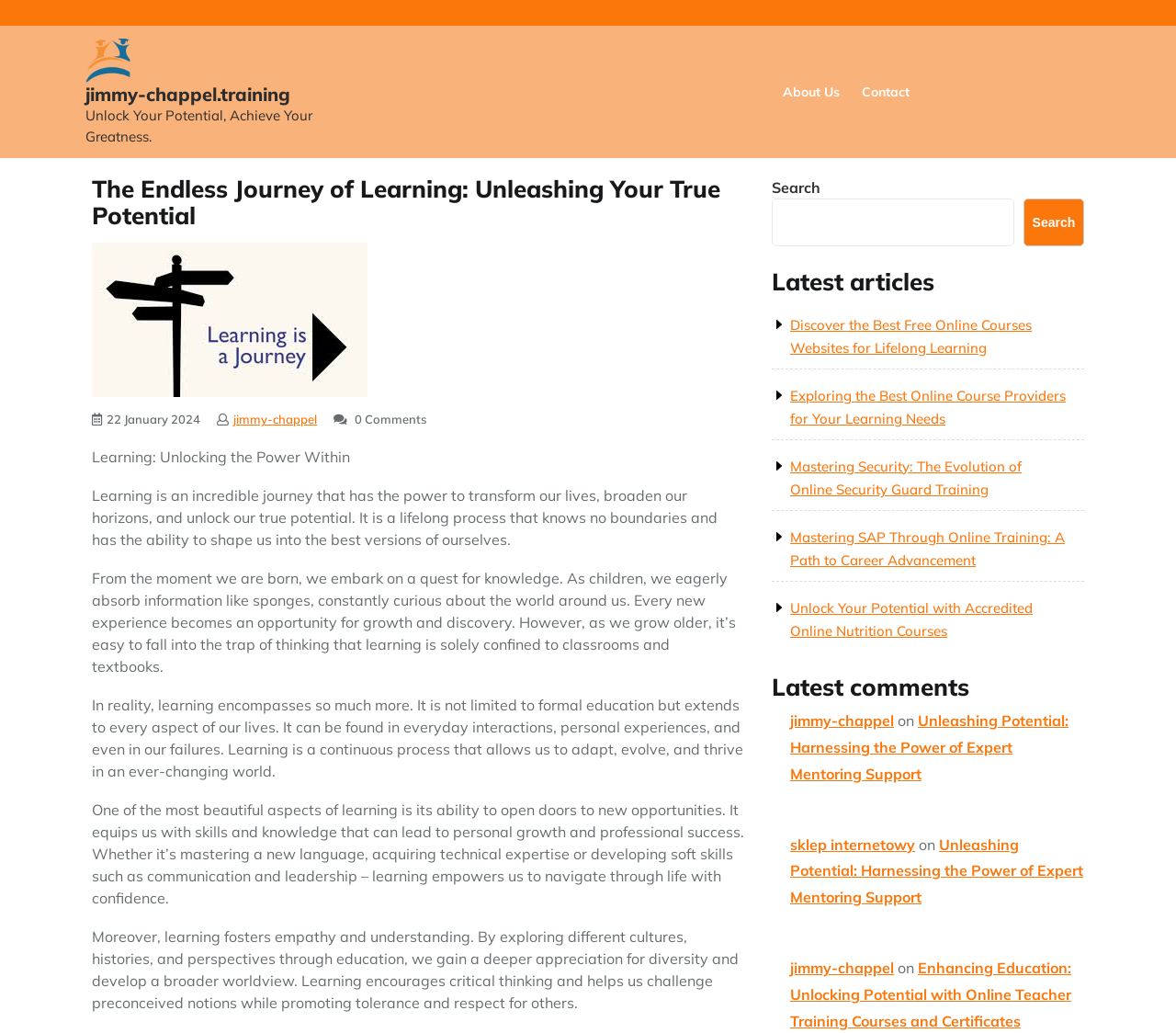Find the bounding box of the UI element described as: "jimmy-chappel". The bounding box coordinates should be given as four float values between 0 and 1, i.e., [left, top, right, bottom].

[0.198, 0.399, 0.27, 0.413]